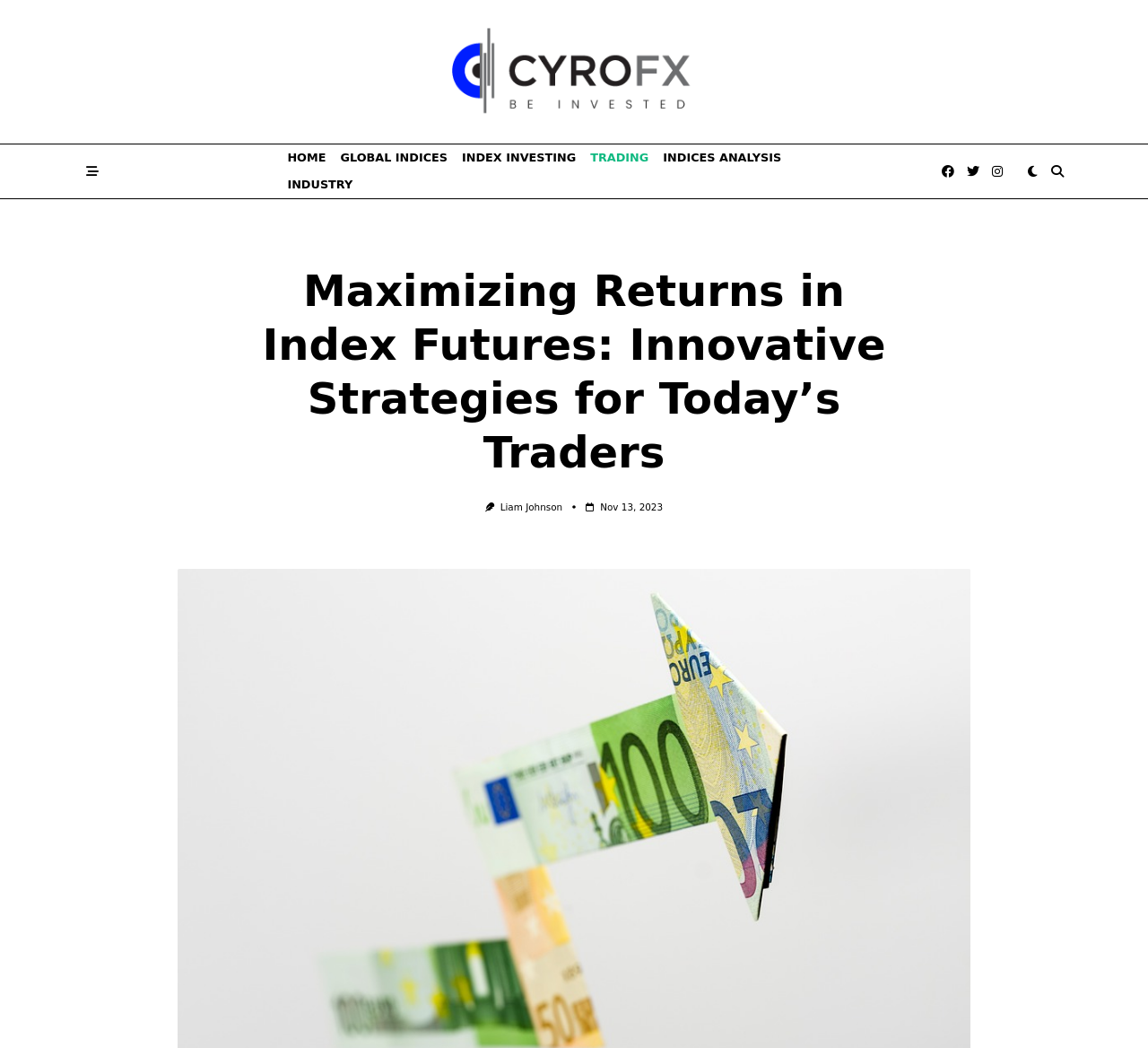Give a concise answer of one word or phrase to the question: 
How many buttons are there in the top navigation bar?

2